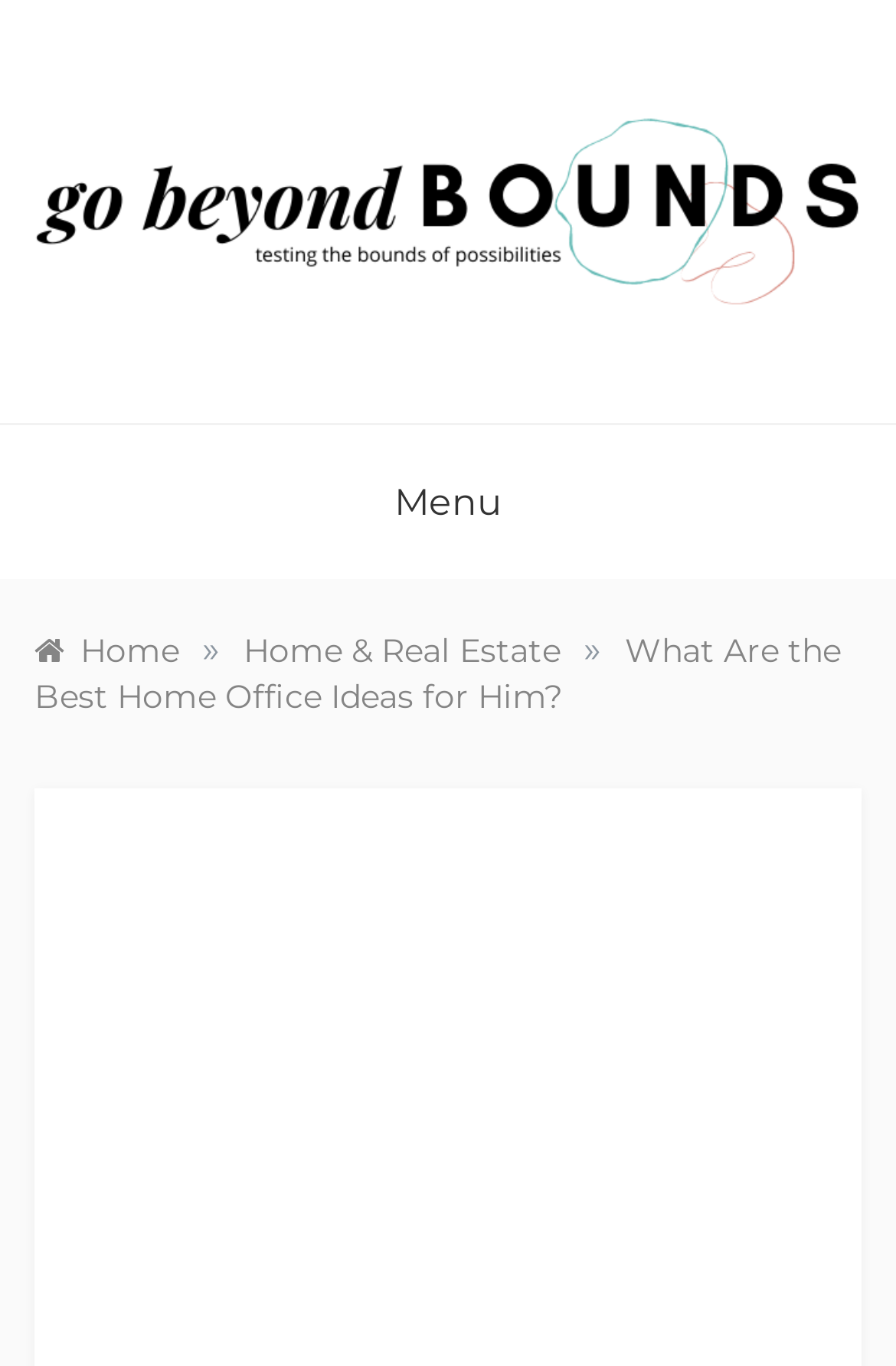Please determine the bounding box coordinates for the UI element described as: "Go Beyond Bounds".

[0.231, 0.226, 0.769, 0.374]